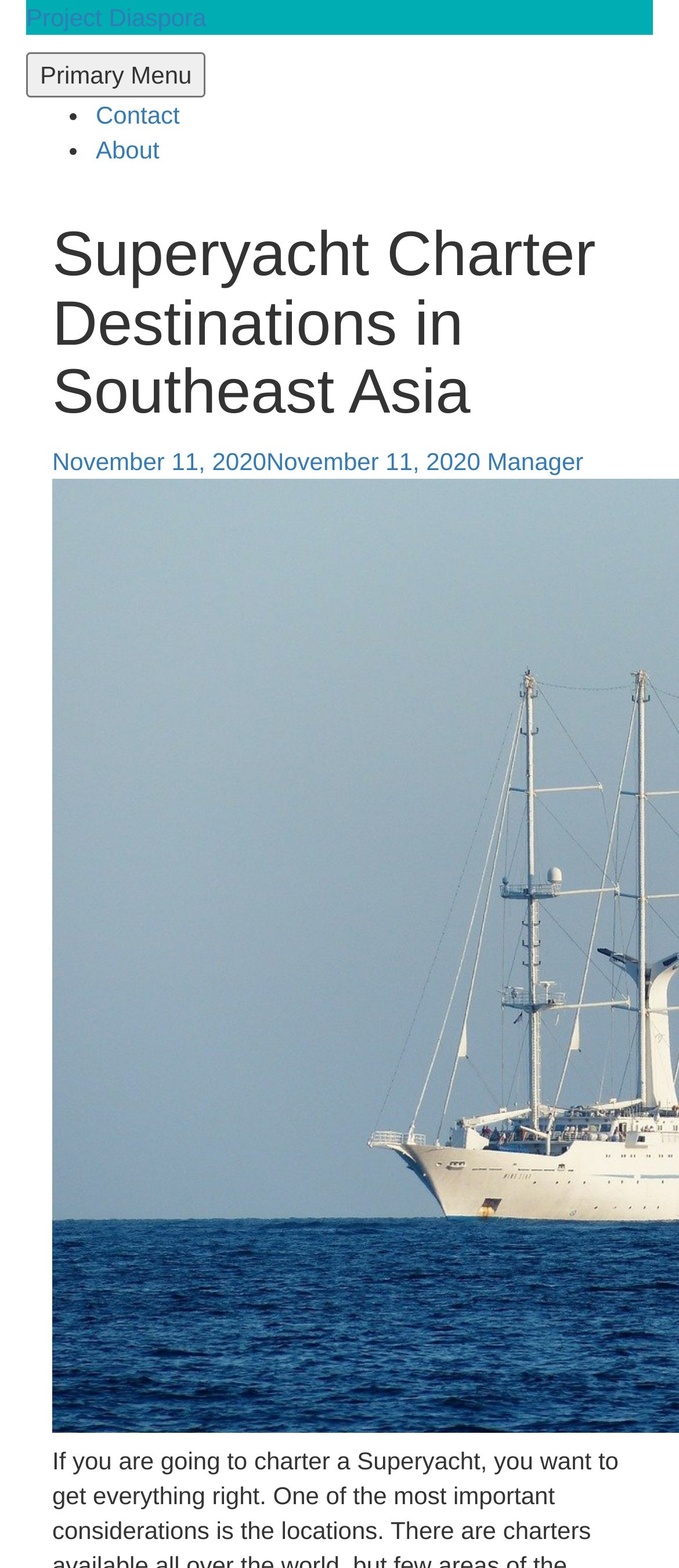Refer to the image and provide an in-depth answer to the question: 
Who is the author of the latest article?

I found the link element with the text 'Manager' which is likely the author of the latest article, as it is located near the date of the article.